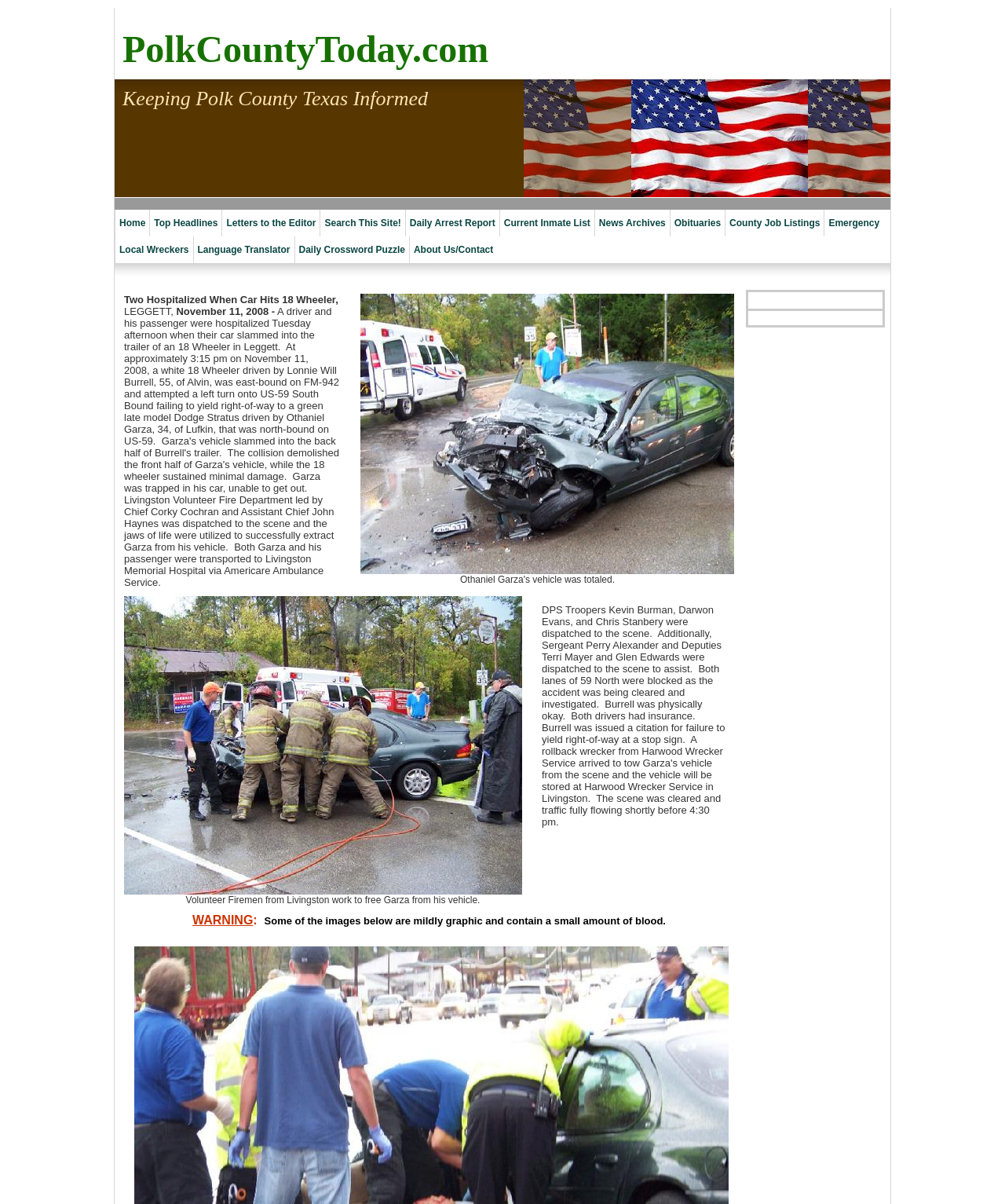What is the location of the accident?
Please provide a single word or phrase as the answer based on the screenshot.

Leggett